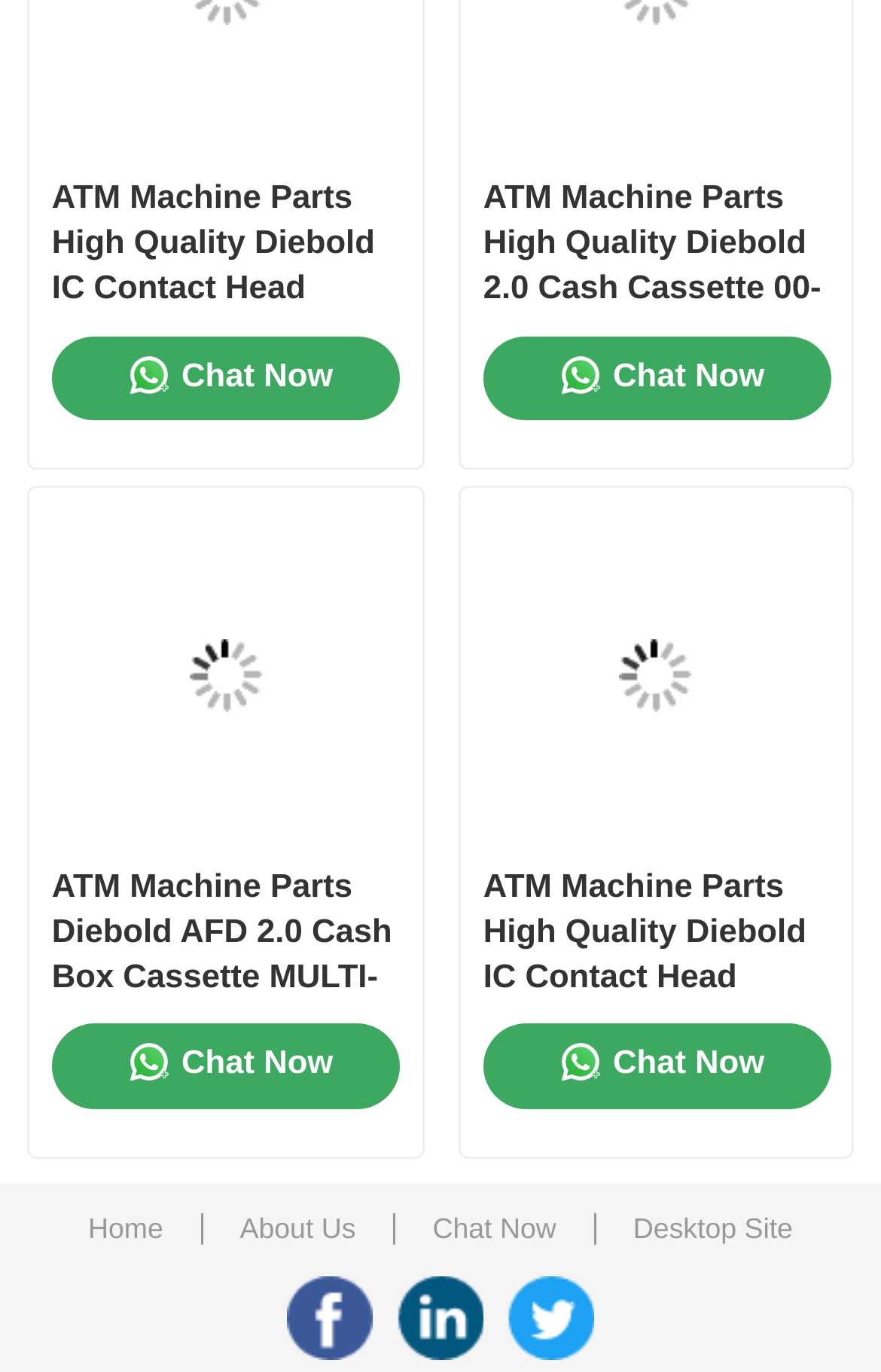Find the bounding box coordinates for the area you need to click to carry out the instruction: "Click on the 'Home' link". The coordinates should be four float numbers between 0 and 1, indicated as [left, top, right, bottom].

[0.08, 0.123, 0.92, 0.213]